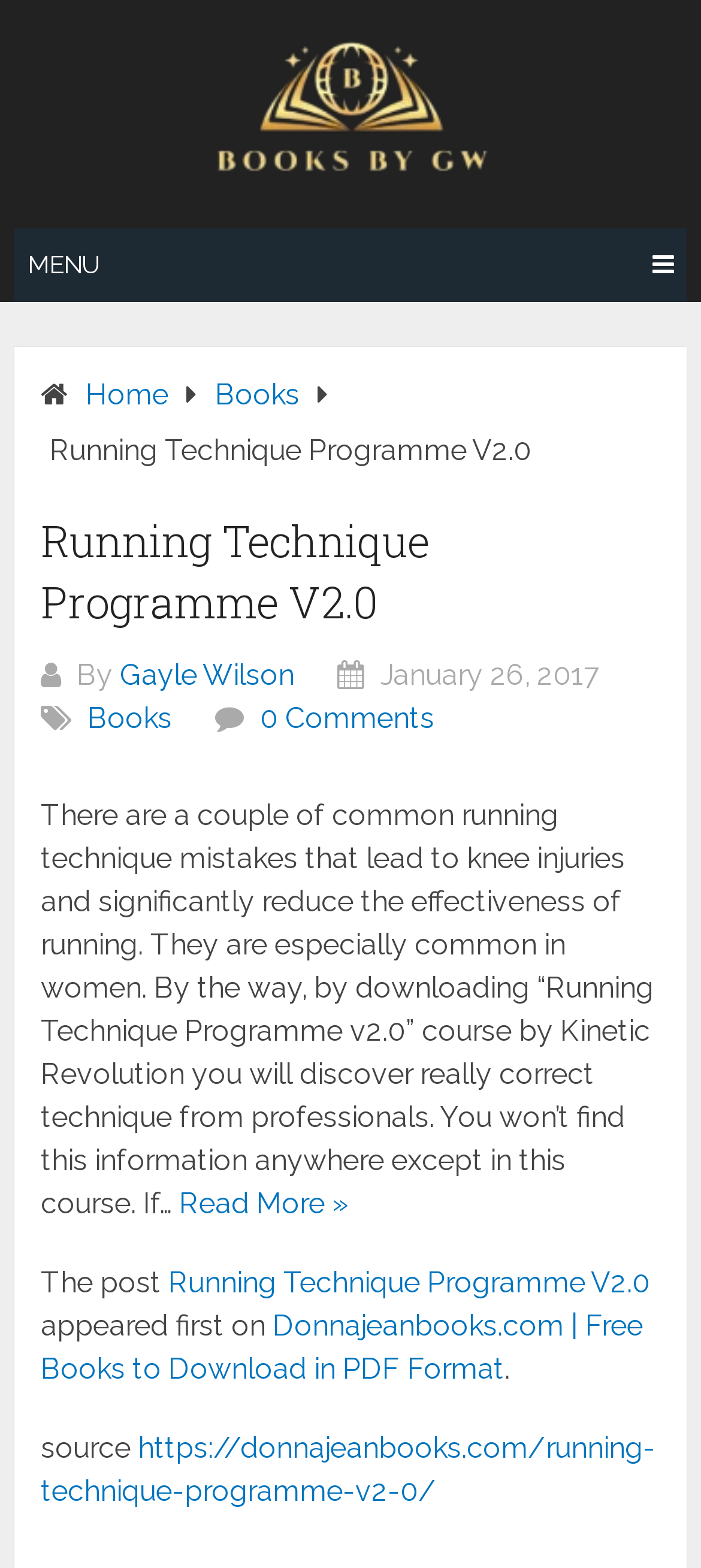What is the date of the article? Using the information from the screenshot, answer with a single word or phrase.

January 26, 2017